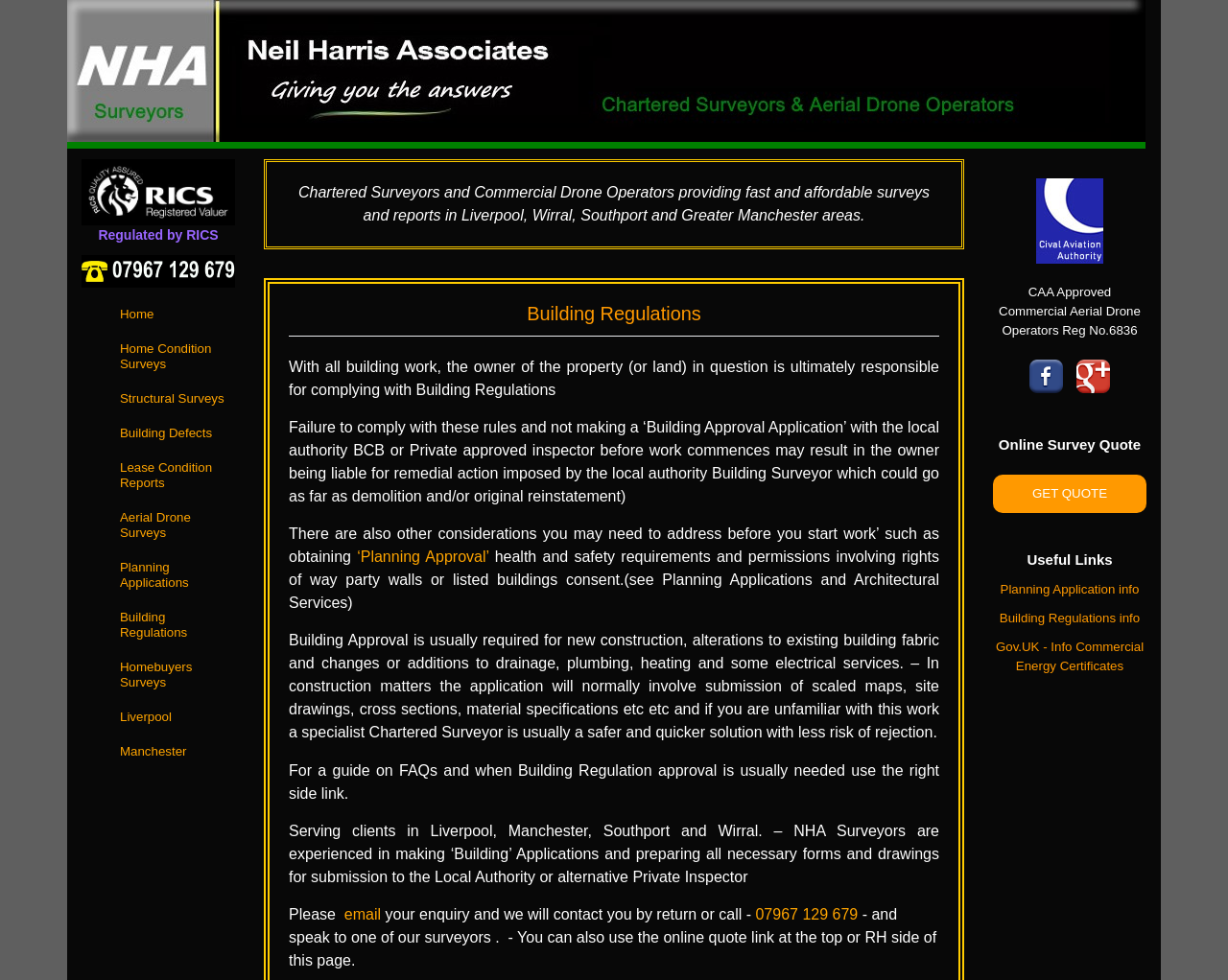Given the following UI element description: "email", find the bounding box coordinates in the webpage screenshot.

[0.277, 0.925, 0.31, 0.941]